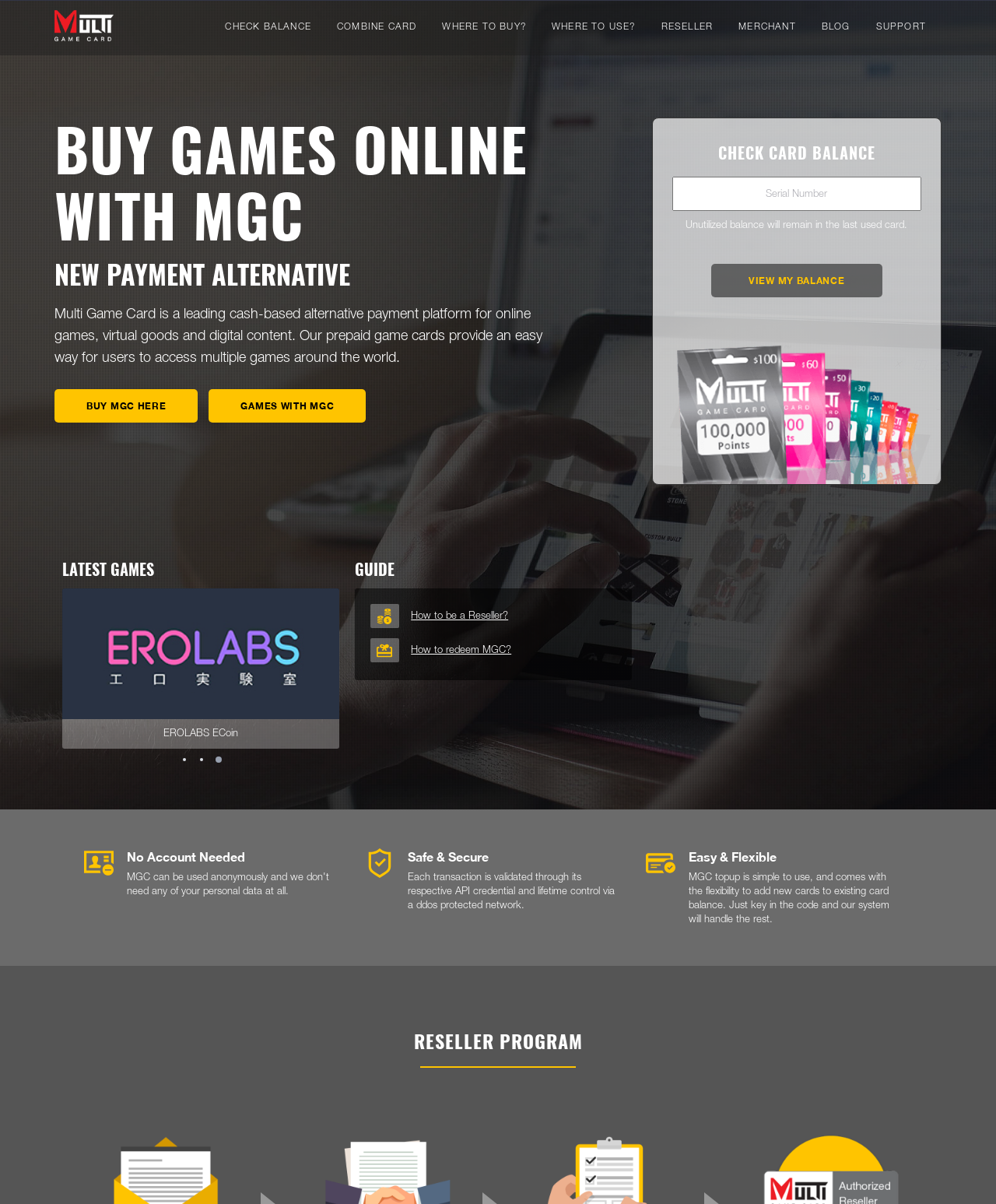How can users check their card balance?
Based on the image, give a one-word or short phrase answer.

View My Balance button